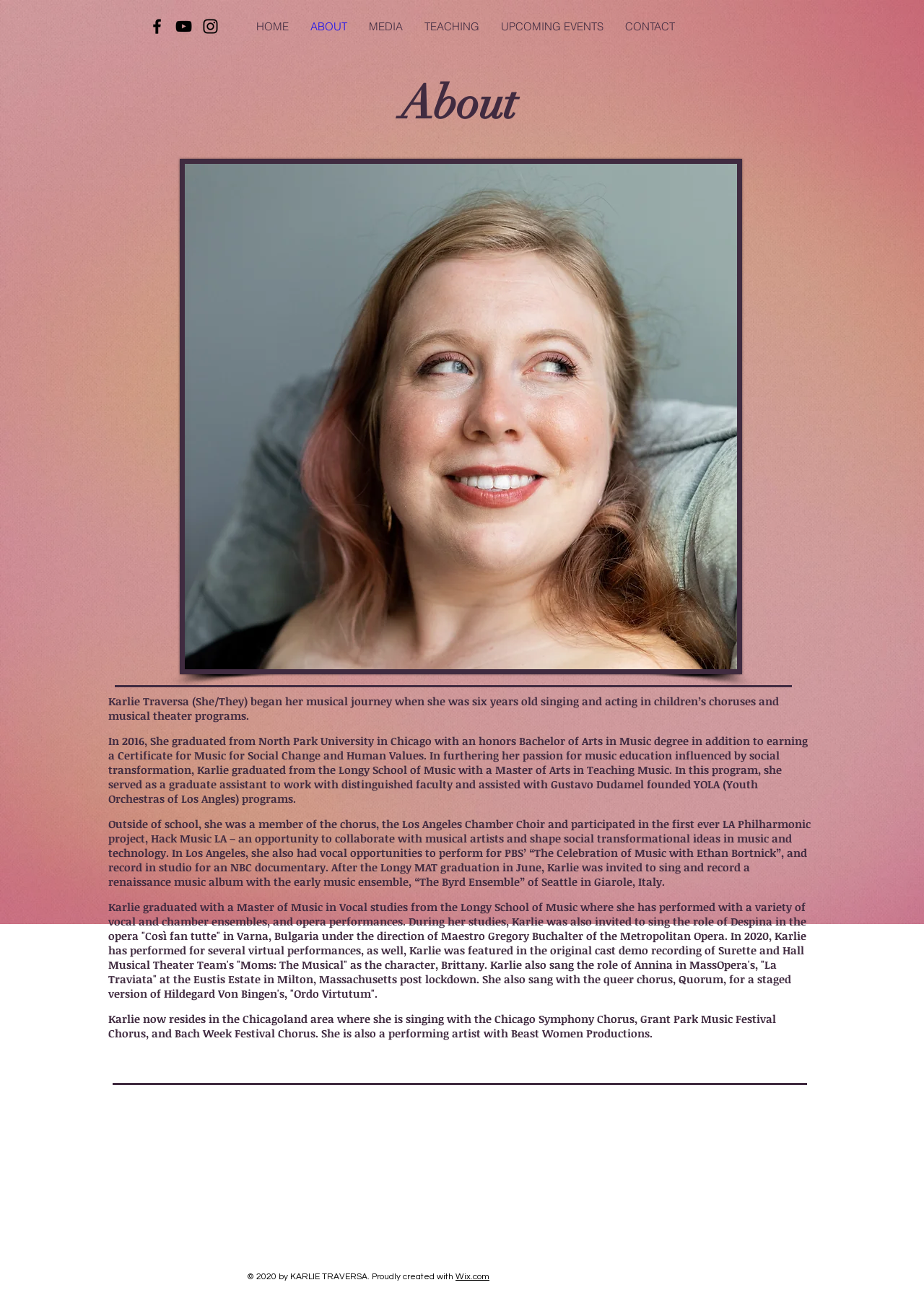What is Karlie Traversa's pronoun?
Answer the question with a detailed explanation, including all necessary information.

I found this information in the first paragraph of the 'About' section, where it says 'Karlie Traversa (She/They) began her musical journey...'.